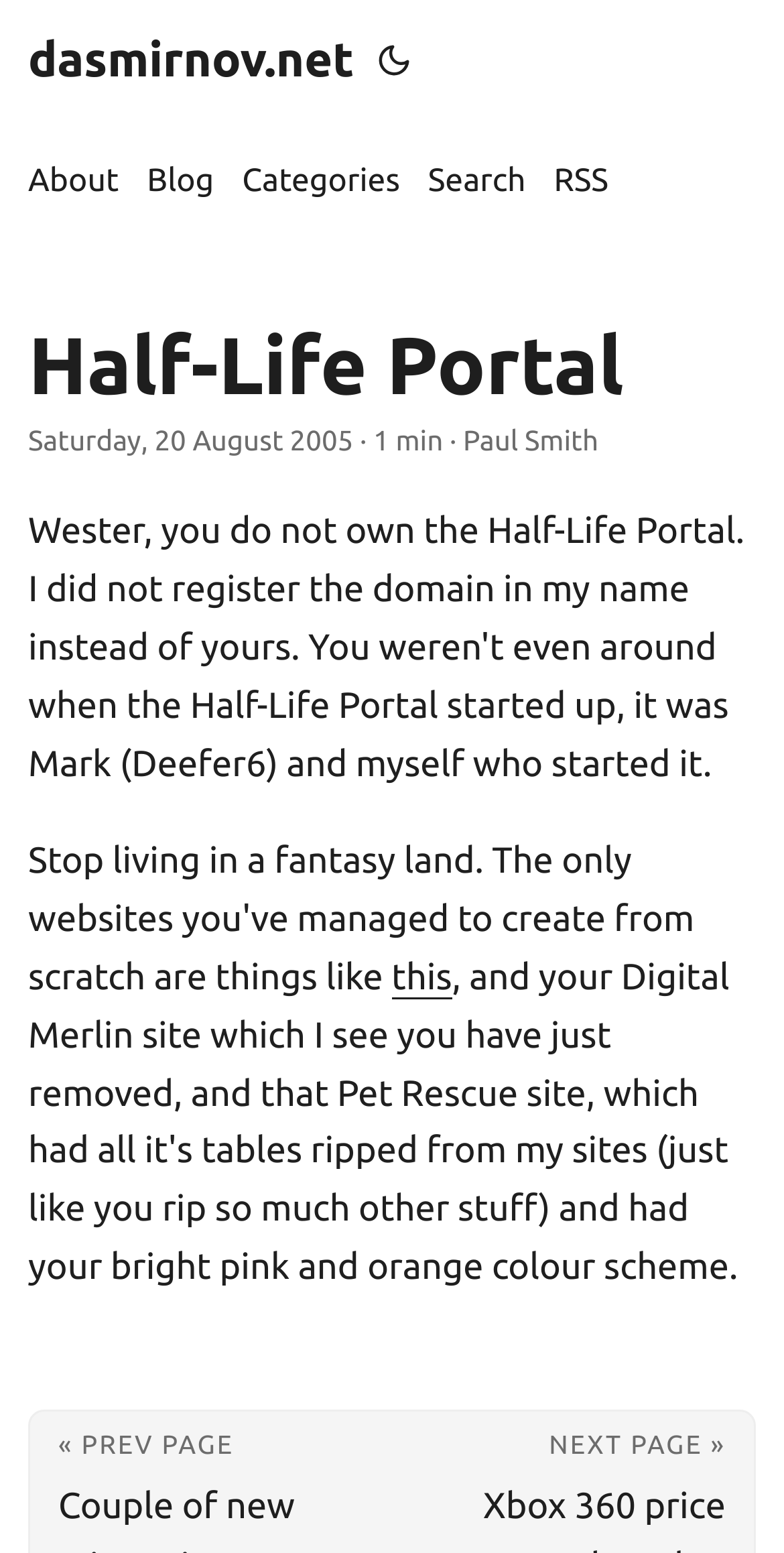Determine the coordinates of the bounding box that should be clicked to complete the instruction: "Listen to Alma-Song". The coordinates should be represented by four float numbers between 0 and 1: [left, top, right, bottom].

None